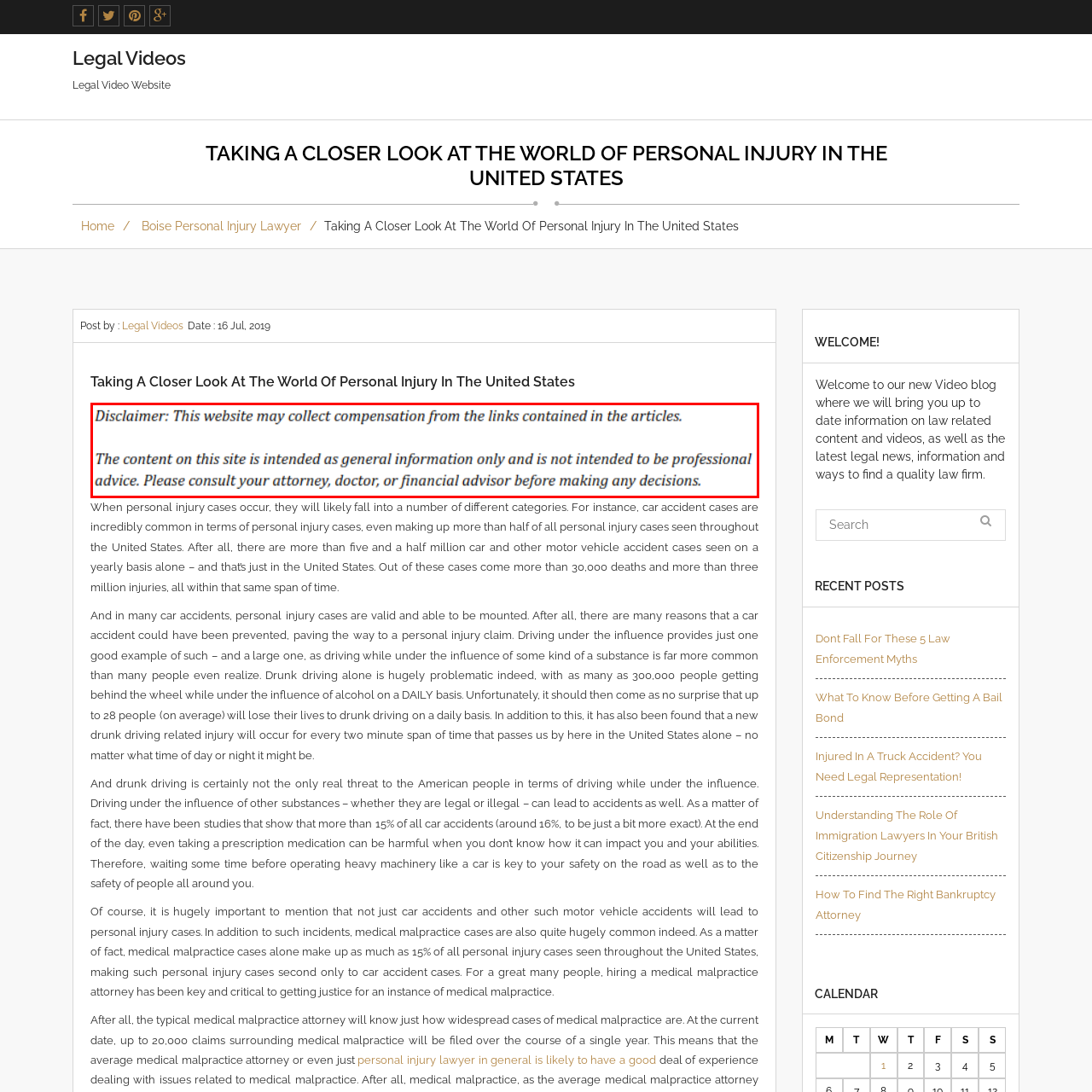Study the part of the image enclosed in the turquoise frame and answer the following question with detailed information derived from the image: 
What should readers do before making decisions?

Readers are advised to consult their attorney, doctor, or financial advisor before making decisions based on the content, reinforcing a commitment to transparency while guiding users in seeking appropriate professional guidance.